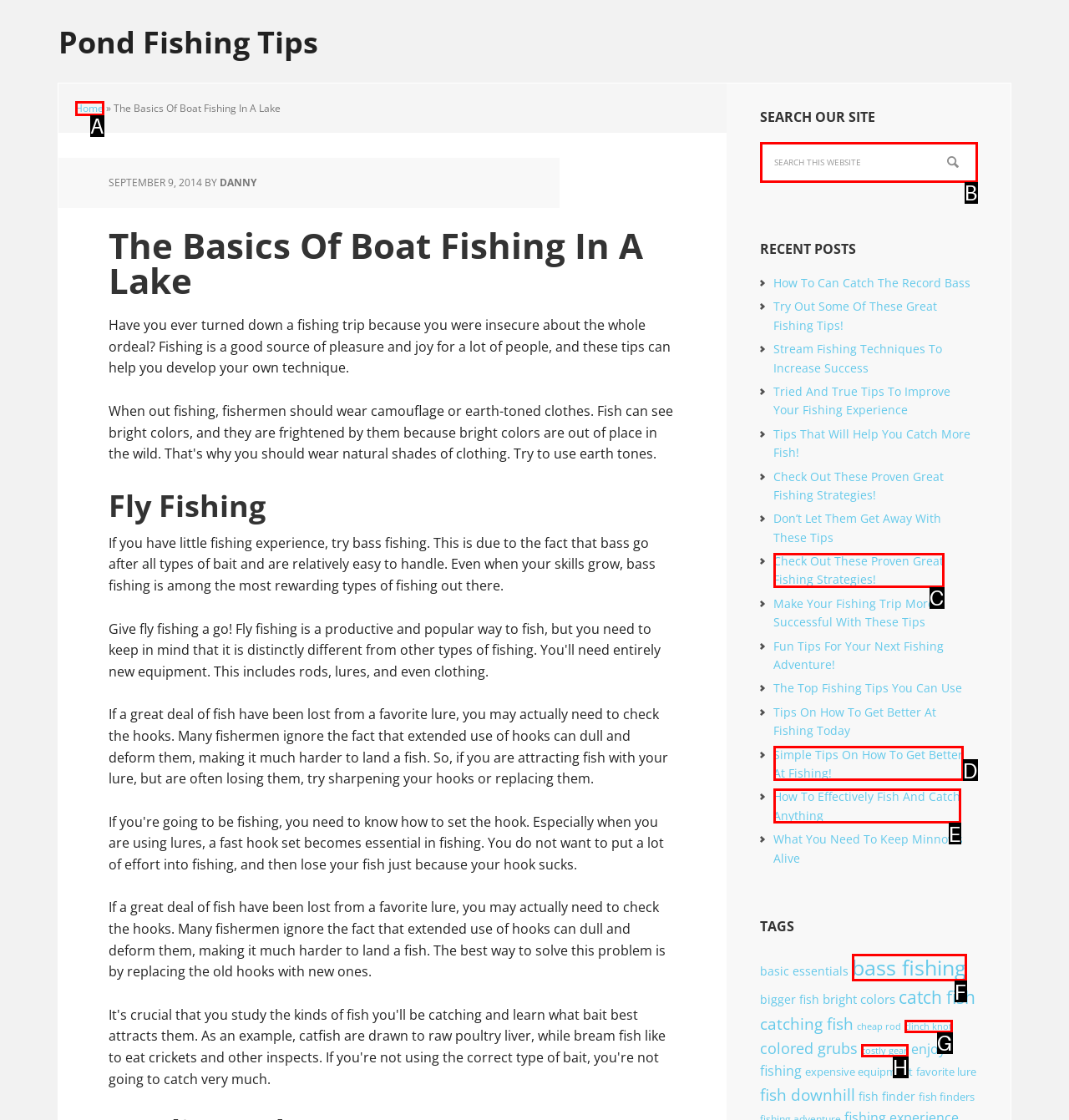Select the letter of the UI element that matches this task: Check out the tags for bass fishing
Provide the answer as the letter of the correct choice.

F